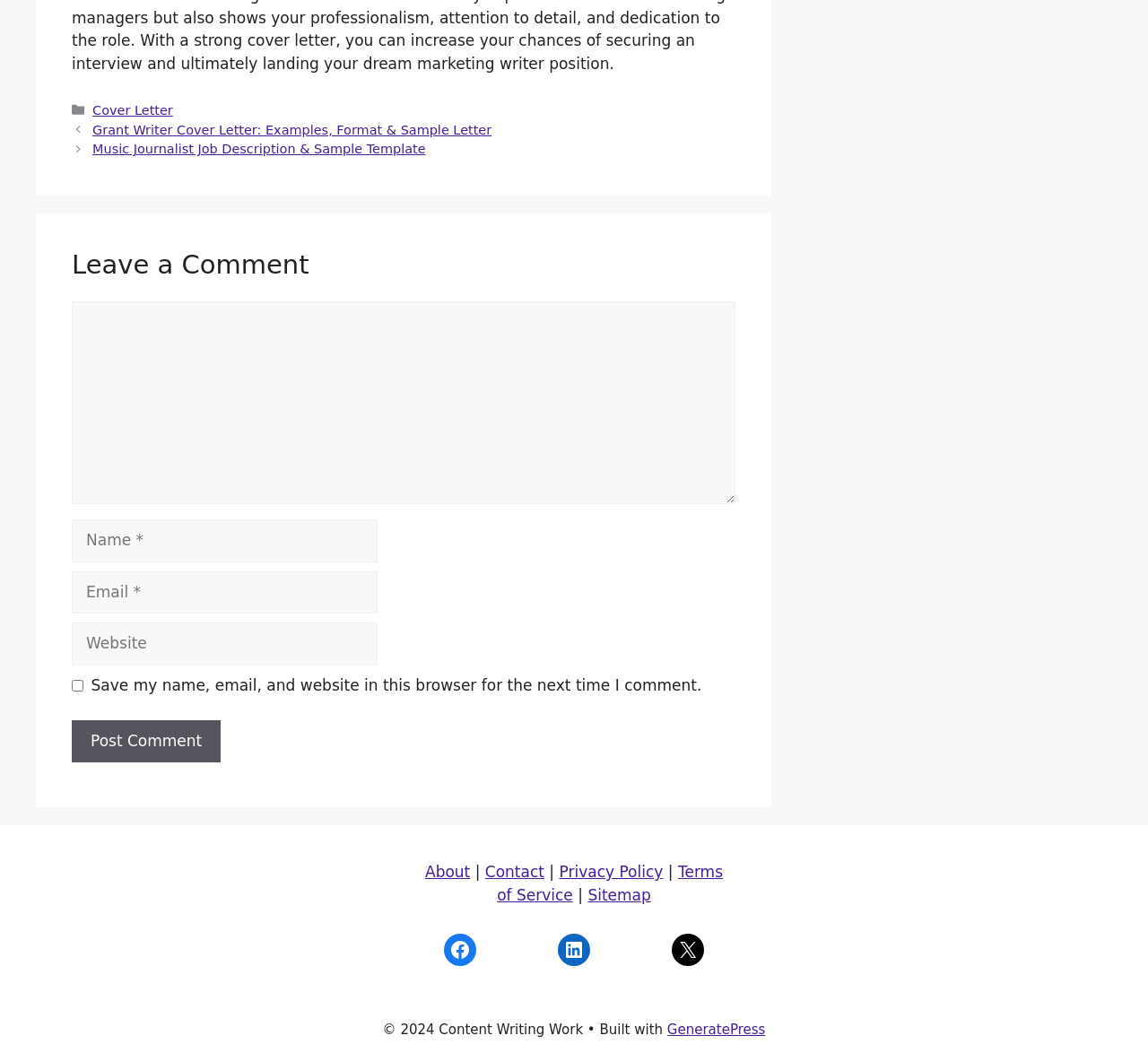Identify the bounding box coordinates of the element that should be clicked to fulfill this task: "Enter your name". The coordinates should be provided as four float numbers between 0 and 1, i.e., [left, top, right, bottom].

[0.062, 0.494, 0.329, 0.534]